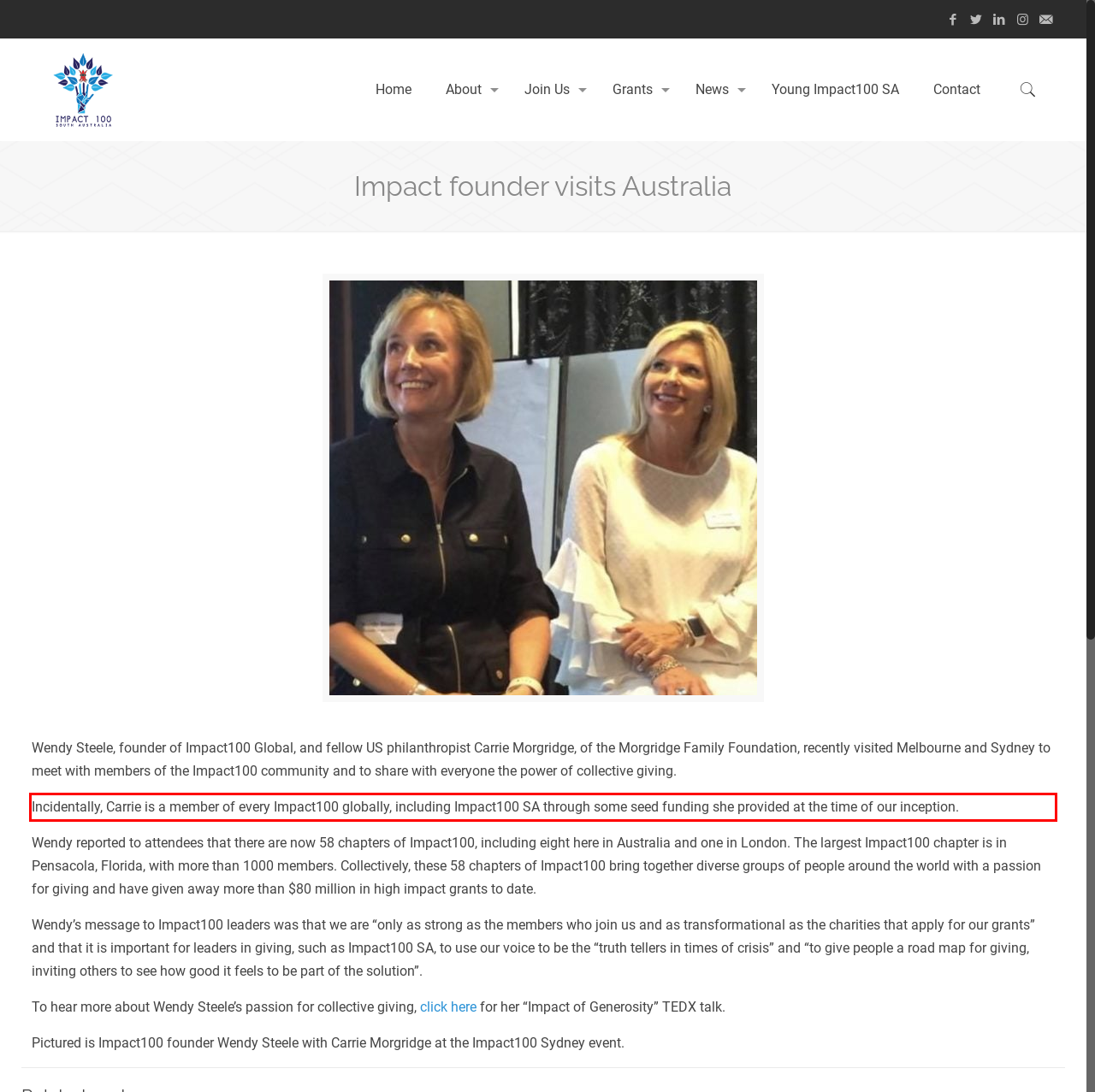Observe the screenshot of the webpage that includes a red rectangle bounding box. Conduct OCR on the content inside this red bounding box and generate the text.

Incidentally, Carrie is a member of every Impact100 globally, including Impact100 SA through some seed funding she provided at the time of our inception.